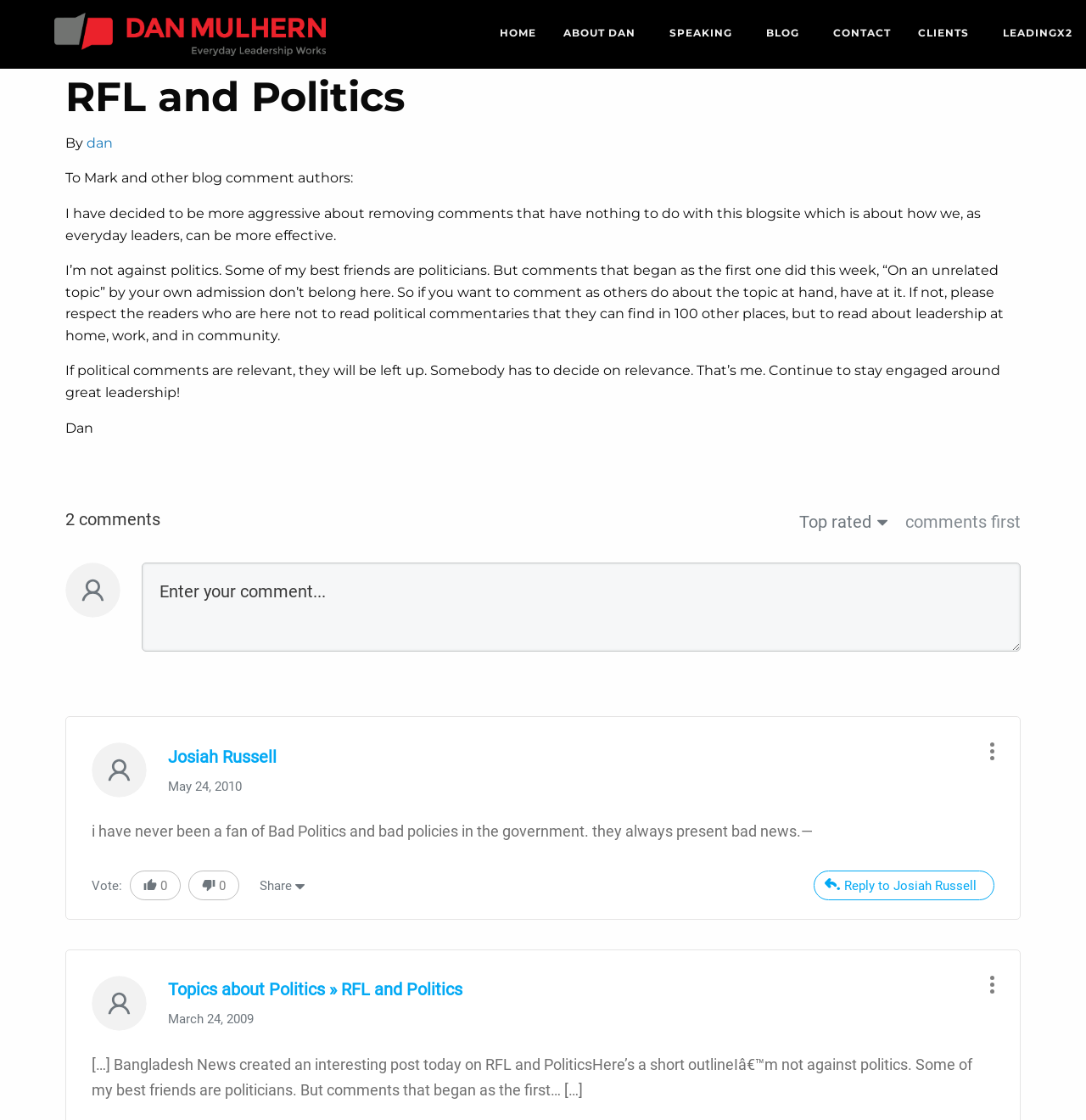Create a detailed summary of the webpage's content and design.

The webpage is about "RFL and Politics - Everyday Leadership" and features a blog-style layout. At the top, there is a horizontal menu bar with seven menu items: "HOME", "ABOUT DAN", "SPEAKING", "BLOG", "CONTACT", "CLIENTS", and "LEADINGX2". Below the menu bar, there is a header section with the title "RFL and Politics" and a subtitle "By dan".

The main content area has a blog post with a title that is not explicitly stated. The post discusses the author's decision to remove comments that are not relevant to the blog's topic of everyday leadership. The author explains that they are not against politics, but comments that are unrelated to the blog's topic will be removed. The post also mentions that relevant political comments will be allowed.

Below the blog post, there are two comments from users. Each comment has a username, date, and text. The comments also have buttons for voting and replying. There is also a text box for users to enter their comments.

On the right side of the page, there is a section with a heading "Top rated" and an image. Below this section, there is a link to another blog post titled "Topics about Politics » RFL and Politics" with a date of March 24, 2009.